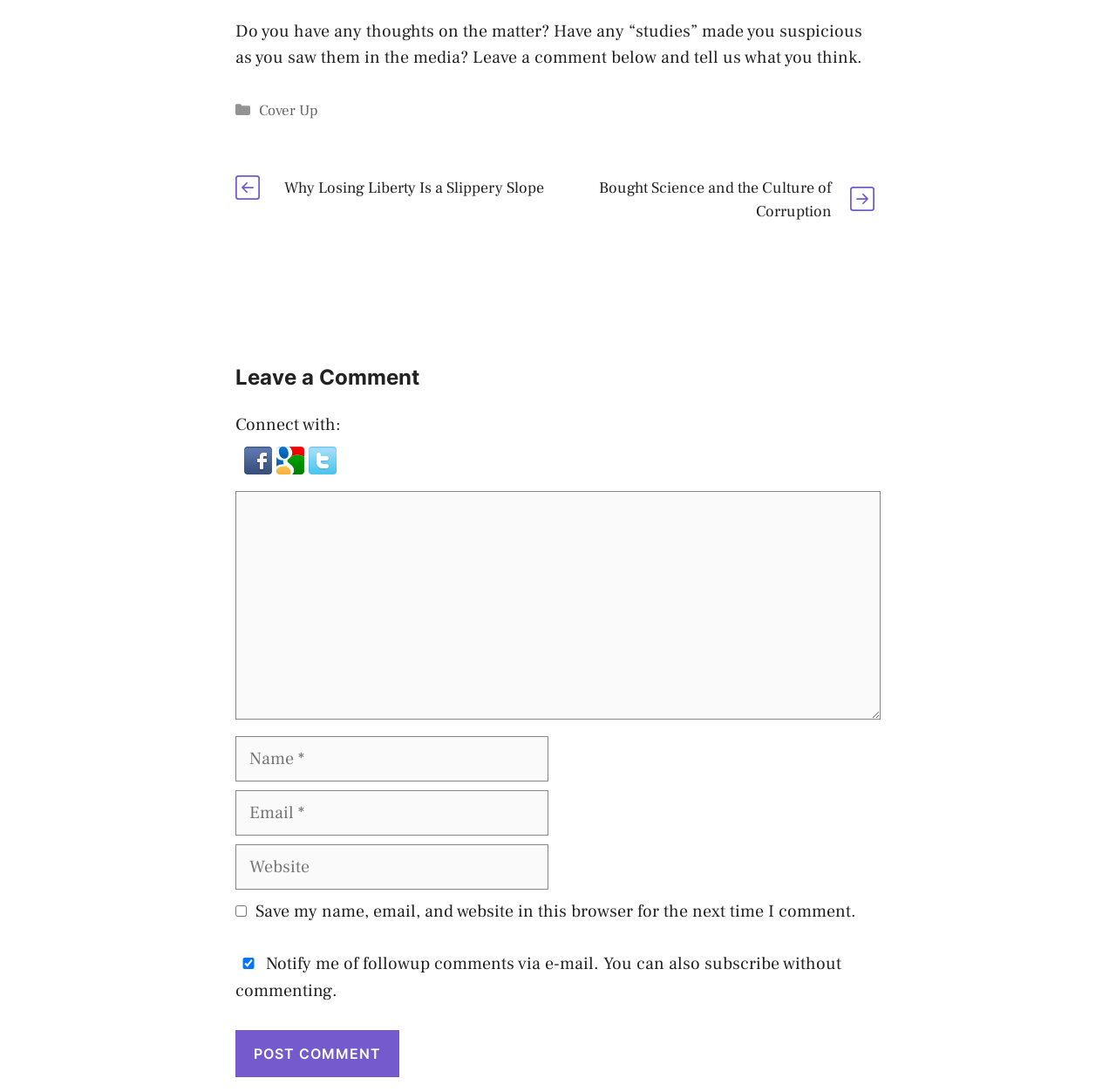Please identify the bounding box coordinates of the clickable area that will allow you to execute the instruction: "Leave a comment".

[0.211, 0.333, 0.789, 0.361]